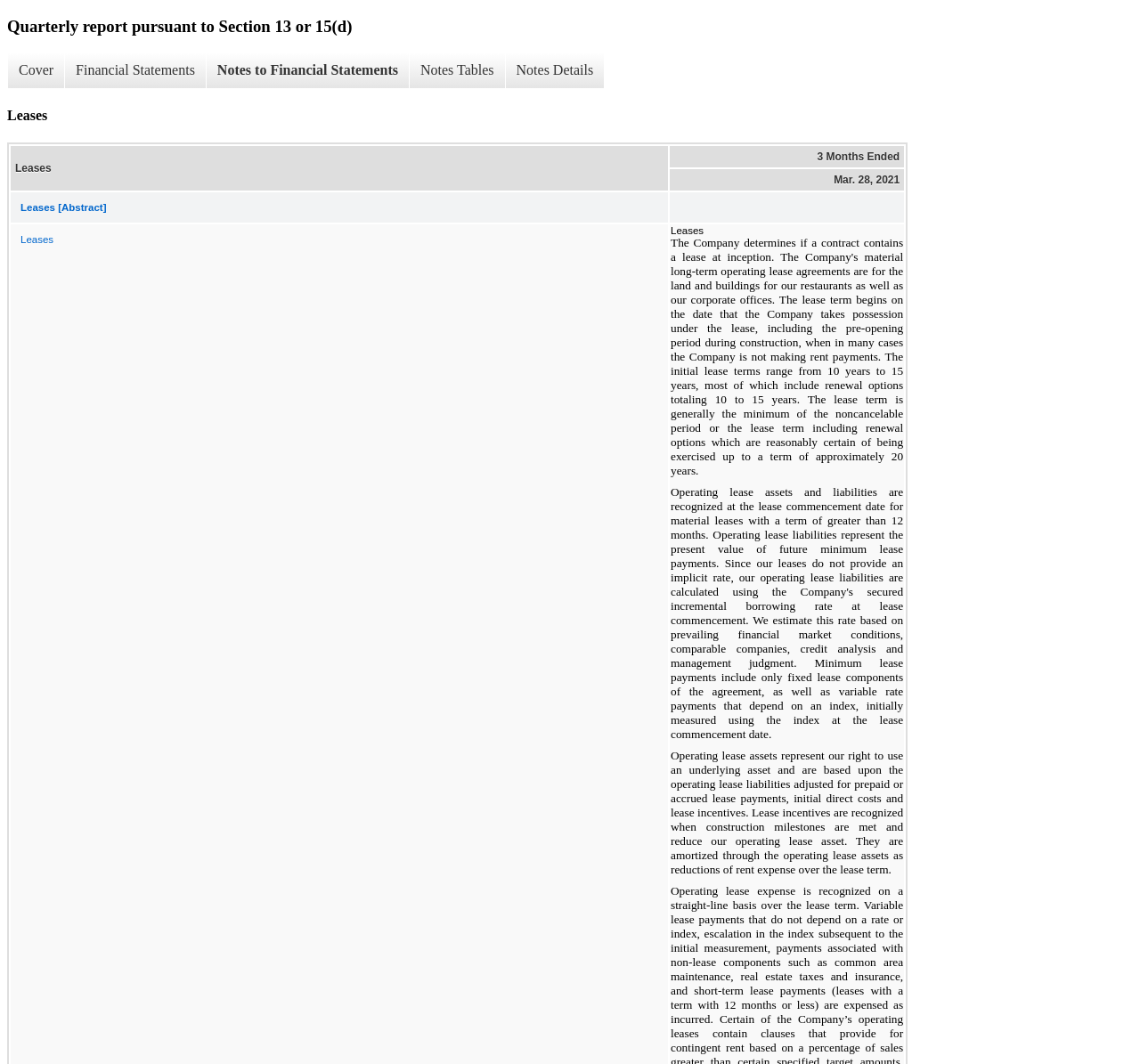What is the text of the second row in the 'Leases' table?
Please provide a detailed answer to the question.

The second row in the 'Leases' table has a column header with the text 'Mar. 28, 2021' which is located at [0.587, 0.159, 0.793, 0.179].